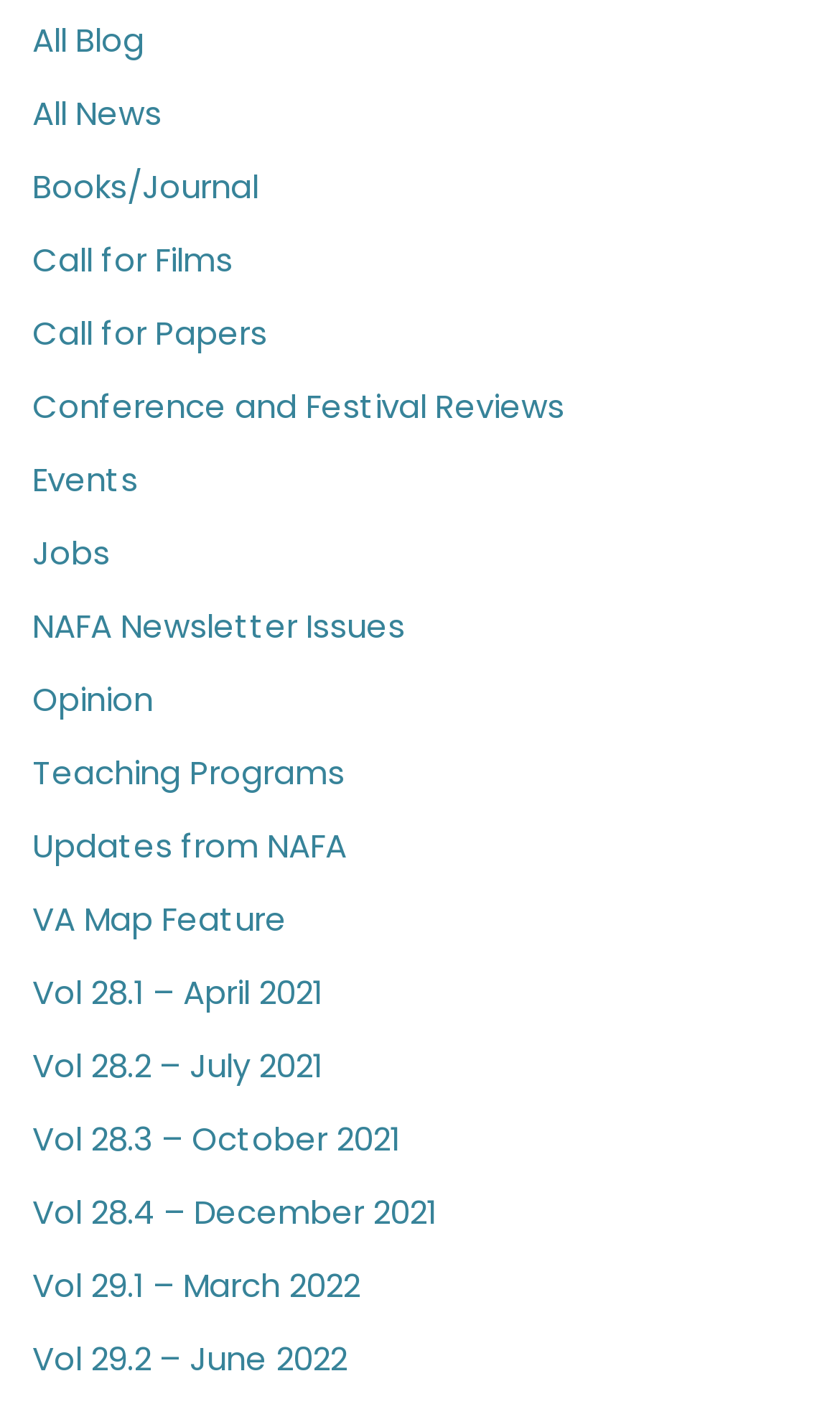Are there any links related to conferences on the webpage? Using the information from the screenshot, answer with a single word or phrase.

Yes